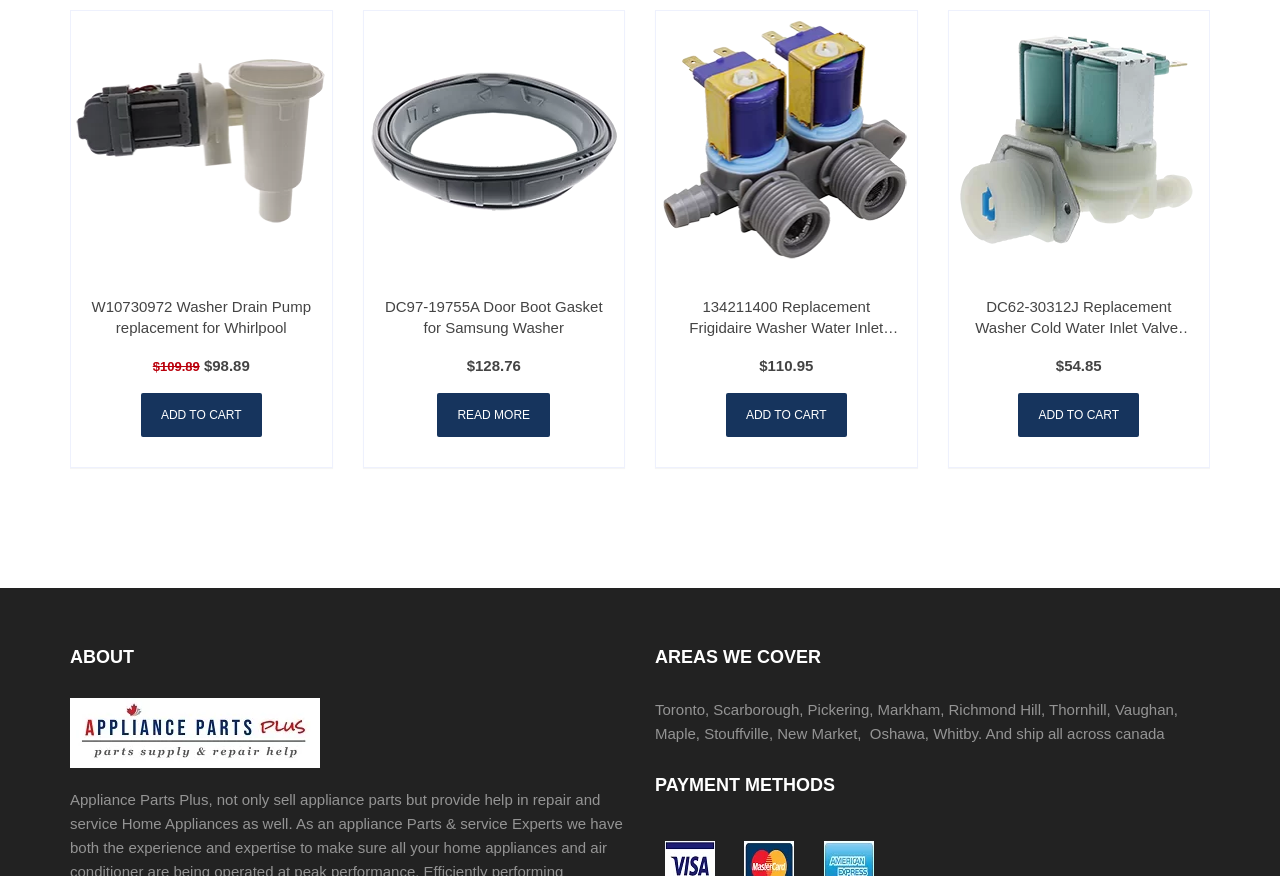Pinpoint the bounding box coordinates of the element you need to click to execute the following instruction: "Add '134211400 Replacement Frigidaire Washer Water Inlet Valve' to cart". The bounding box should be represented by four float numbers between 0 and 1, in the format [left, top, right, bottom].

[0.567, 0.449, 0.661, 0.499]